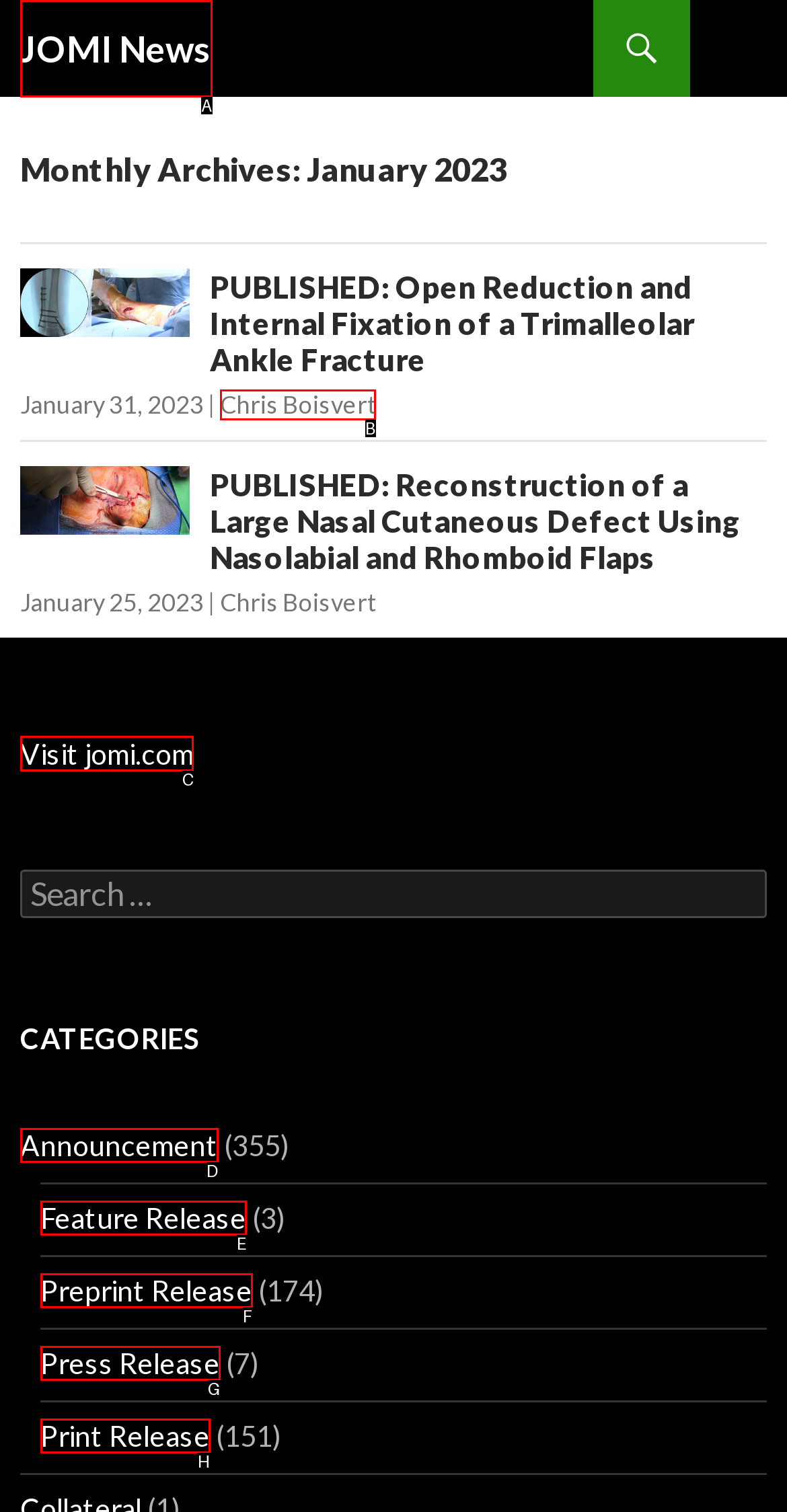Choose the HTML element that should be clicked to achieve this task: Visit jomi.com
Respond with the letter of the correct choice.

C